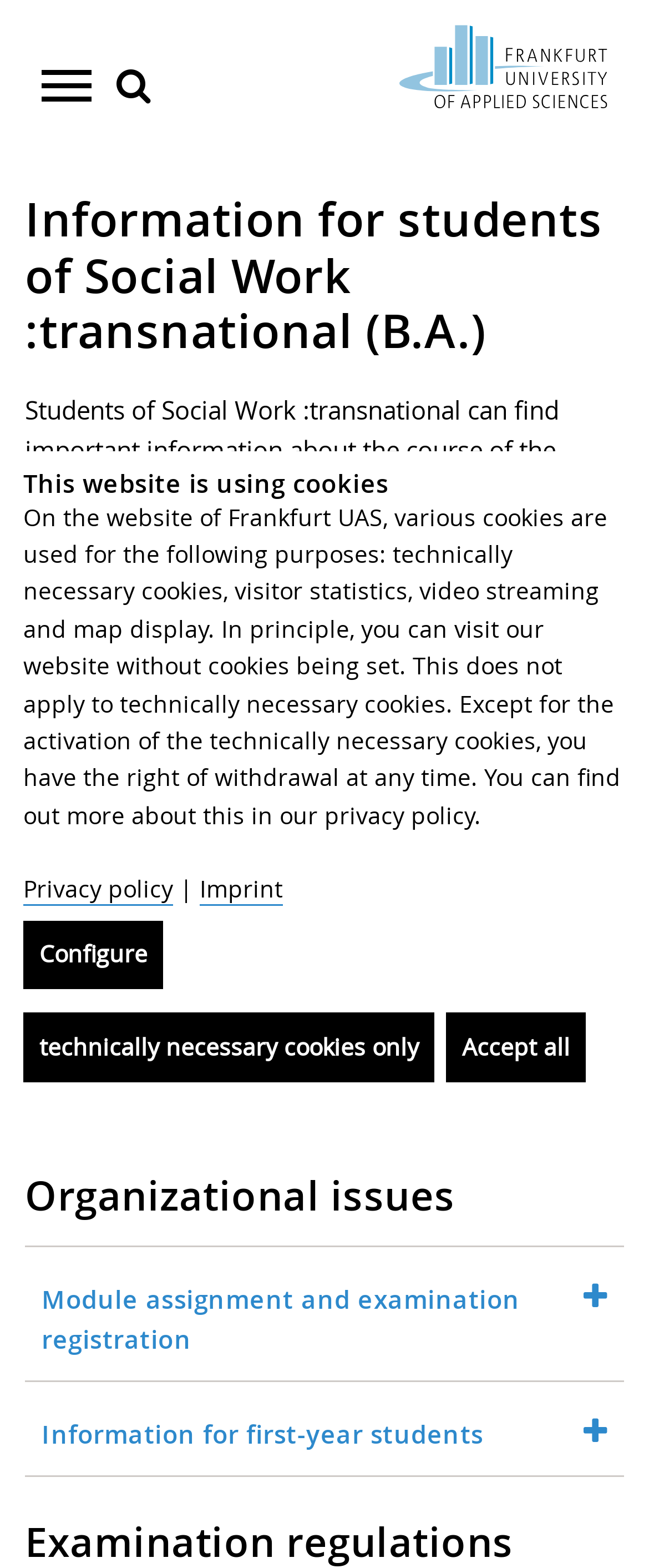What is the name of the university?
Look at the screenshot and respond with a single word or phrase.

Frankfurt UAS